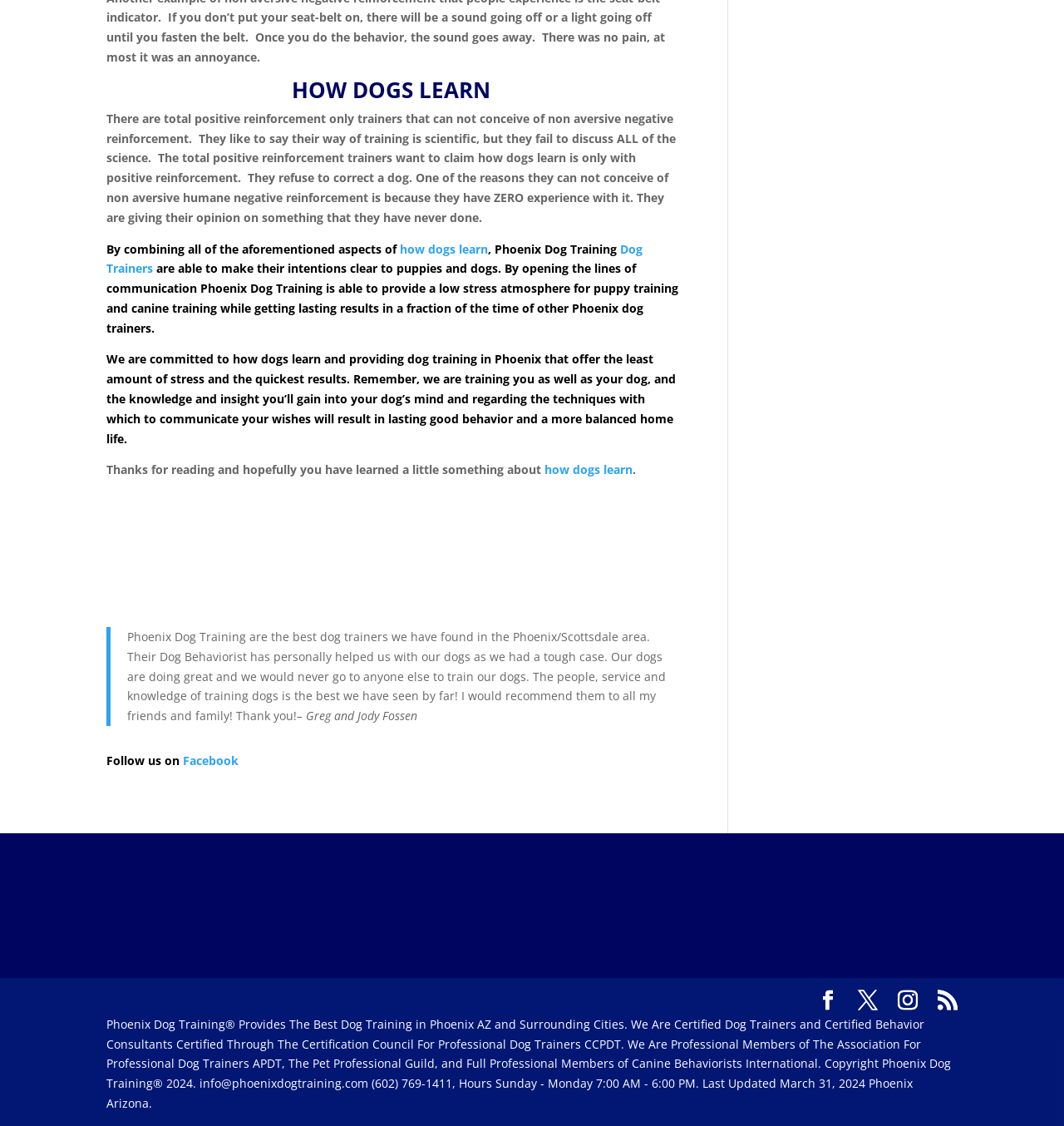Determine the bounding box coordinates for the clickable element to execute this instruction: "Follow Phoenix Dog Training on Facebook". Provide the coordinates as four float numbers between 0 and 1, i.e., [left, top, right, bottom].

[0.172, 0.668, 0.224, 0.682]